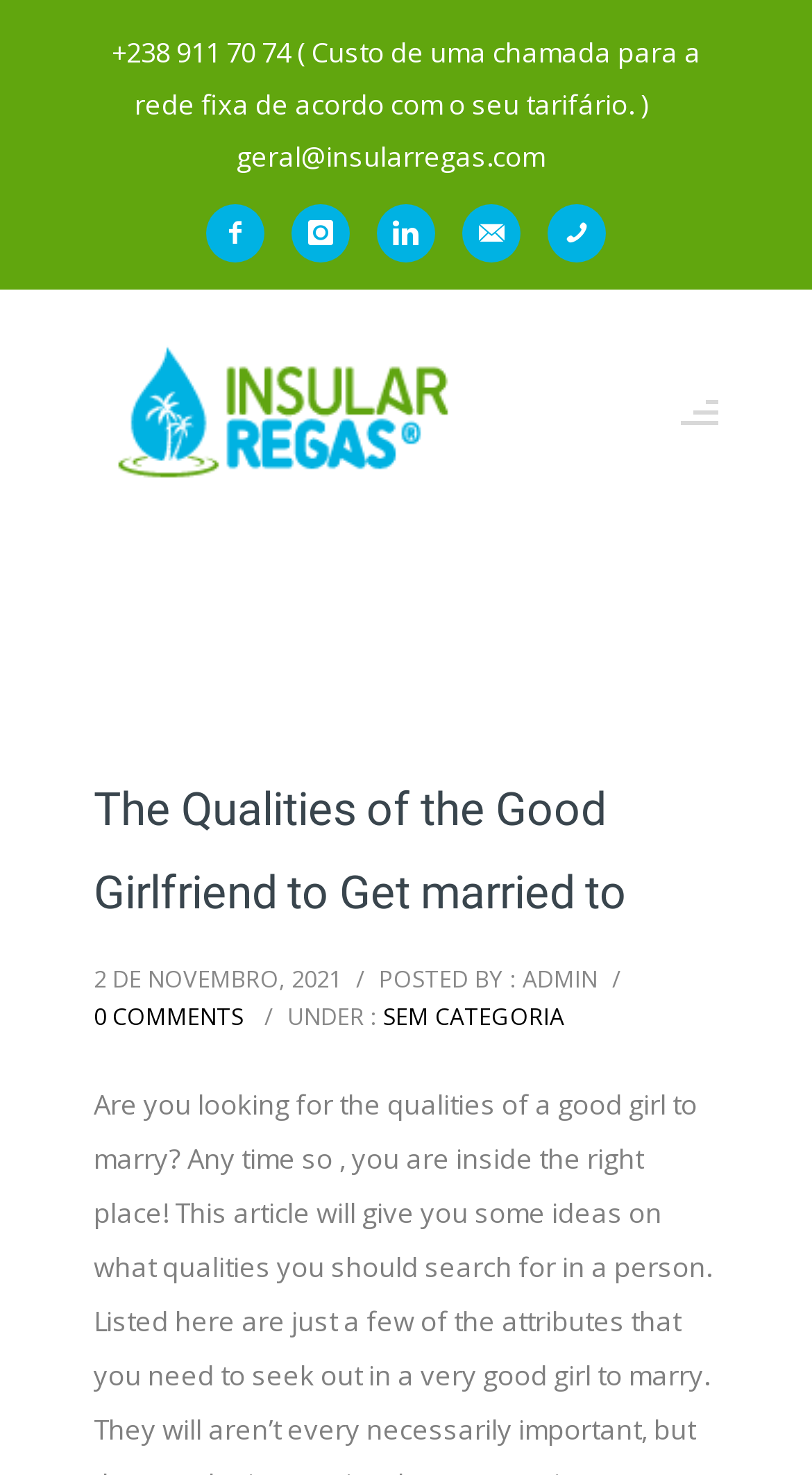How many social media links are there?
Please ensure your answer is as detailed and informative as possible.

I counted the number of social media links by looking at the link elements at the top of the webpage, which are 'icon-facebook2', 'icon-instagram', 'icon-linkedin', and 'icon-email'.